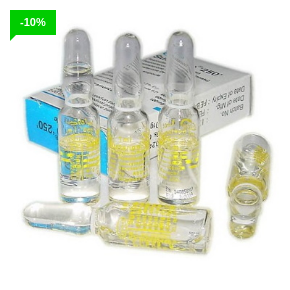Provide a comprehensive description of the image.

This image features a set of clear glass vials containing a yellowish substance, typically used for injectable treatments. The vials are arranged in a group, displaying a mix of sealed and opened containers, against a backdrop of a product box that provides branding and product information. A green label in the upper left corner indicates a 10% discount on the item. This product is associated with "Sustanon 250 Organon," a popular anabolic steroid used for hormone replacement therapy and enhancing athletic performance. The image reflects both the product's physical attributes and its promotional offer.